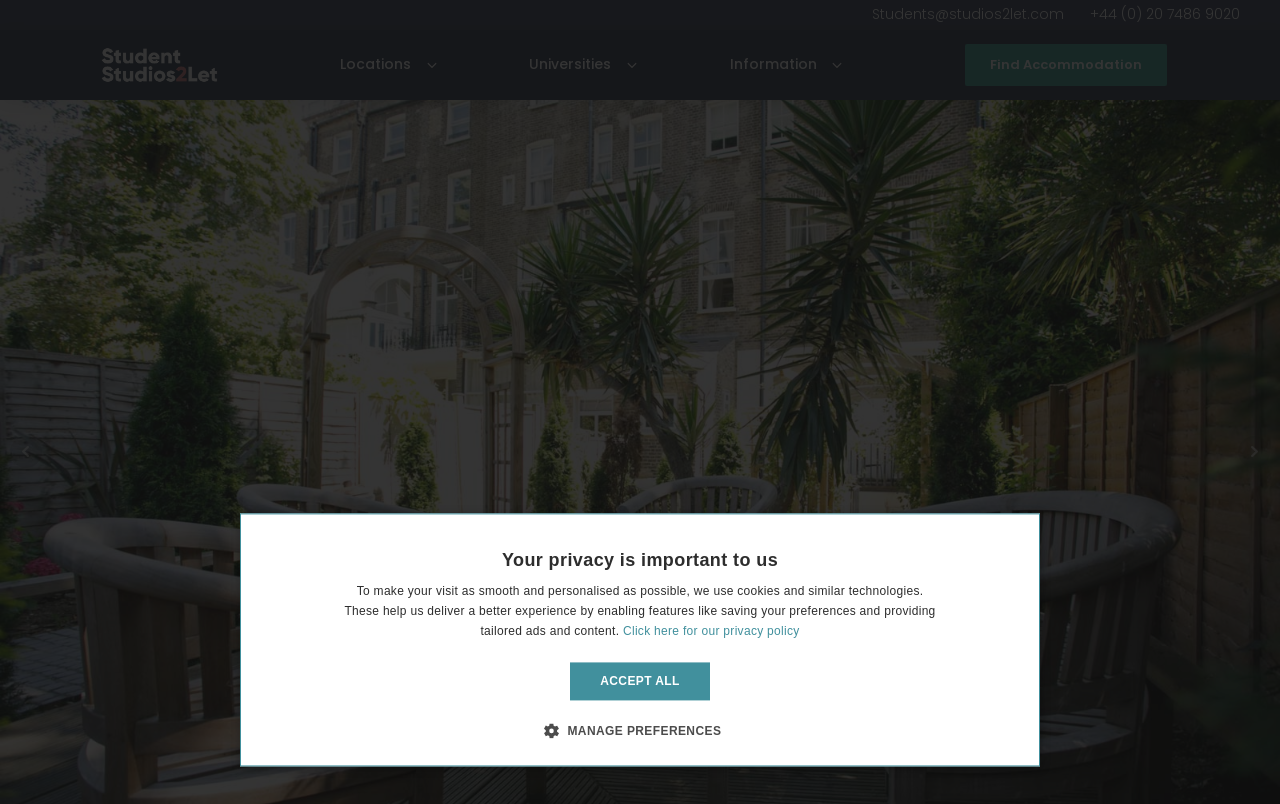Given the content of the image, can you provide a detailed answer to the question?
What is the call-to-action on the top-right corner of the webpage?

By examining the webpage layout, I found that the call-to-action 'Find Accommodation' is prominently displayed on the top-right corner, encouraging users to start their search for student accommodation.